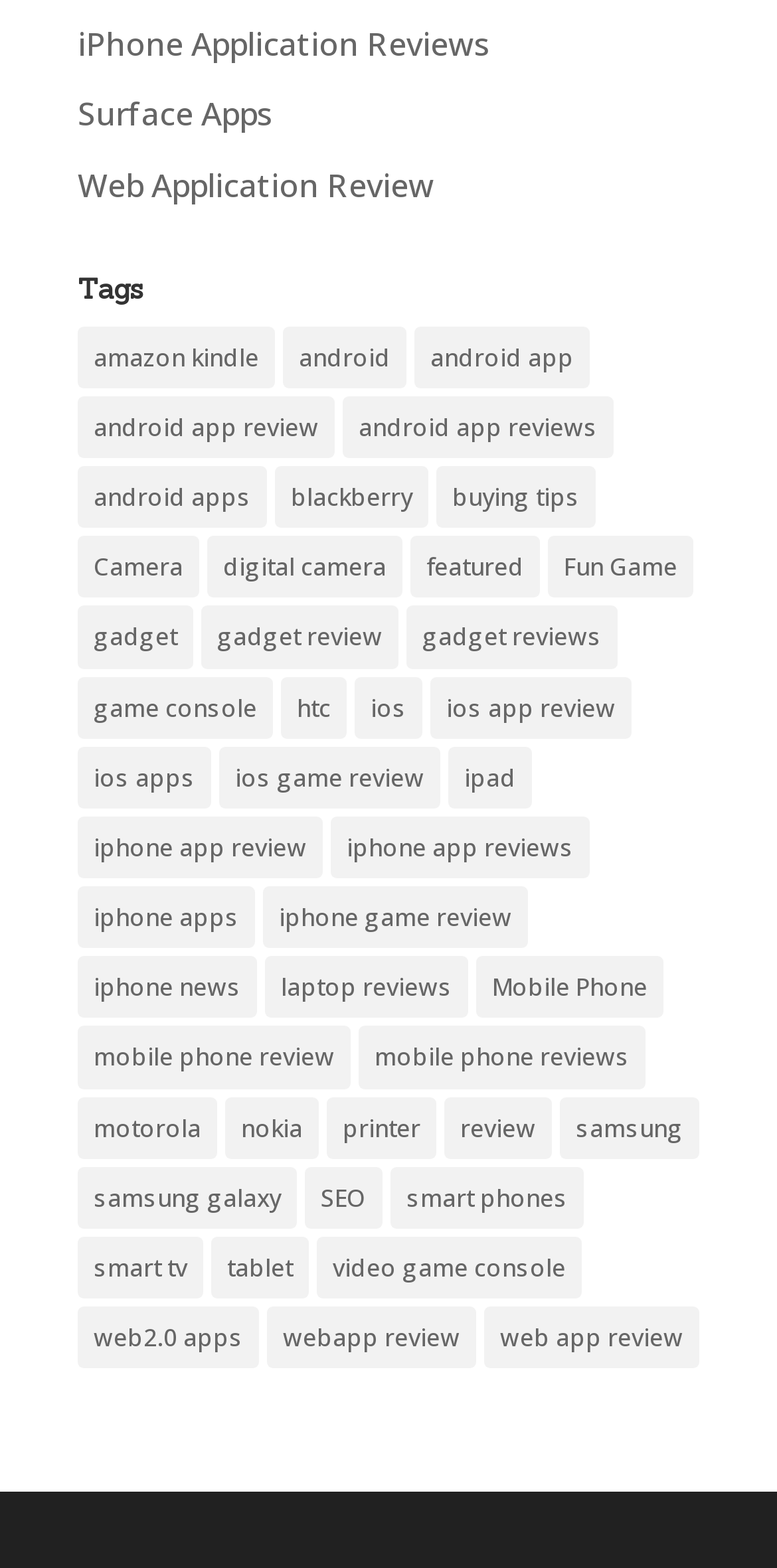Could you indicate the bounding box coordinates of the region to click in order to complete this instruction: "Read gadget reviews".

[0.523, 0.387, 0.795, 0.426]